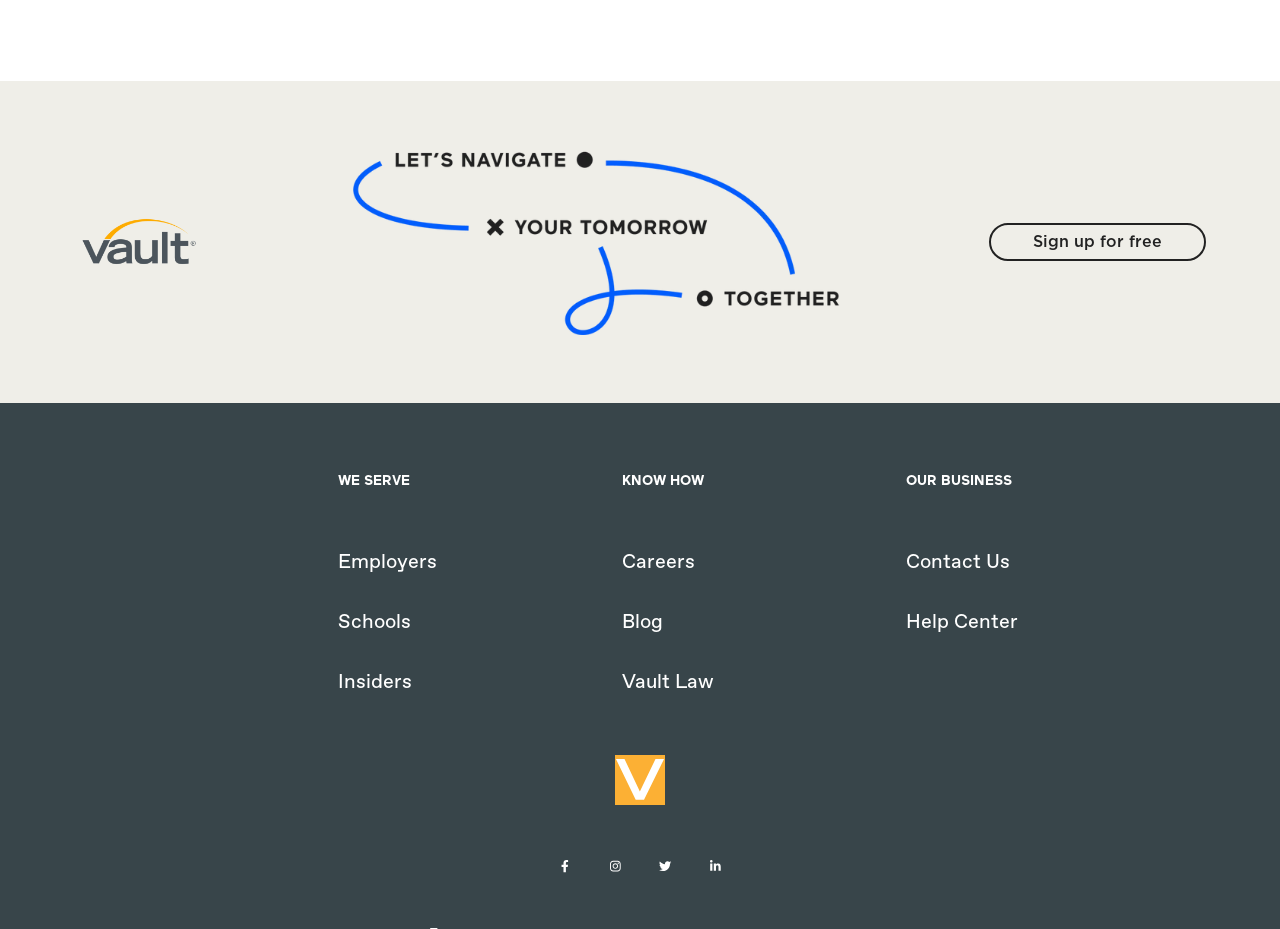What is the text above the 'Careers' link?
Using the image, provide a concise answer in one word or a short phrase.

KNOW HOW